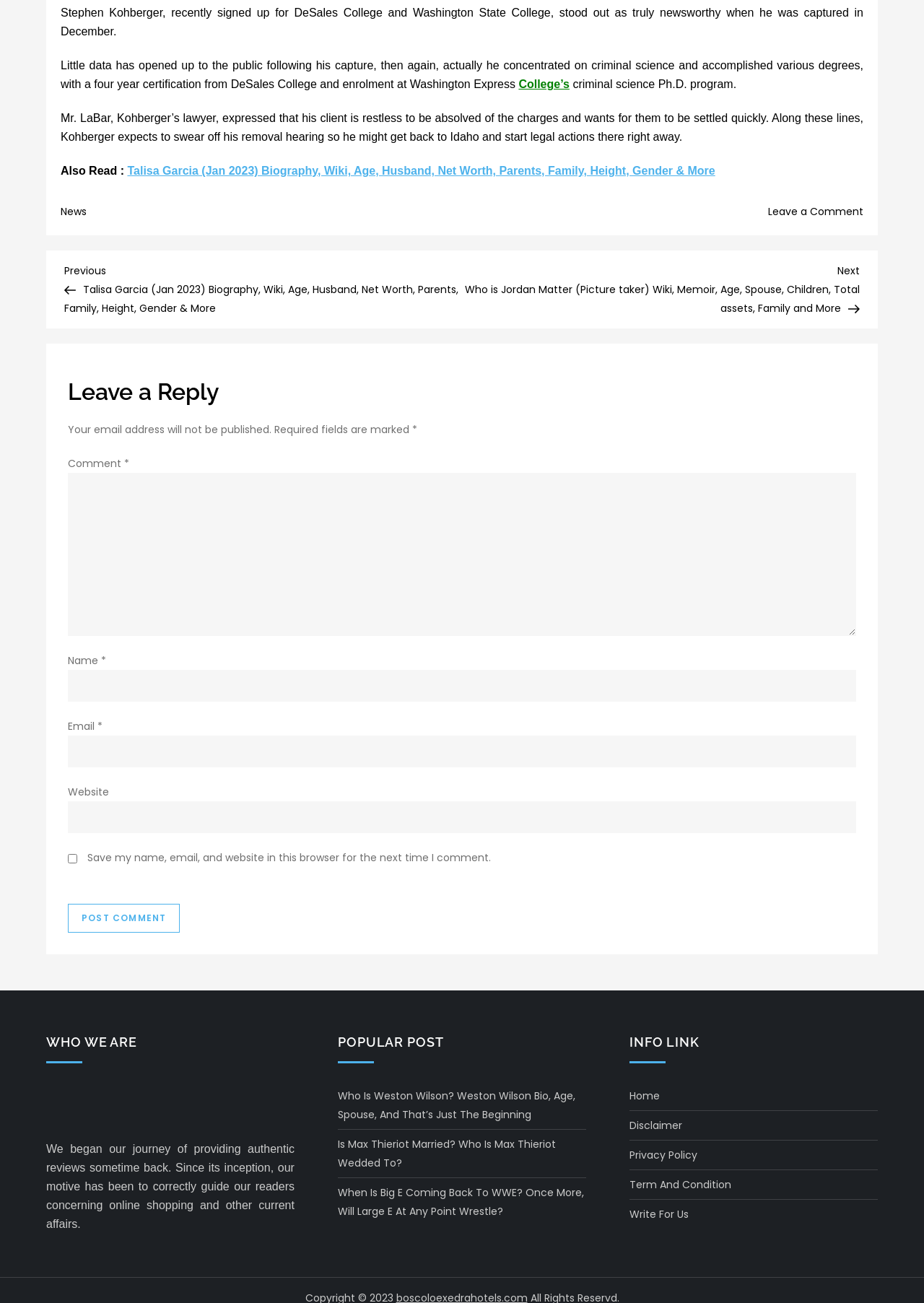Identify the bounding box coordinates for the element you need to click to achieve the following task: "Enter a comment in the comment box". Provide the bounding box coordinates as four float numbers between 0 and 1, in the form [left, top, right, bottom].

[0.073, 0.363, 0.927, 0.488]